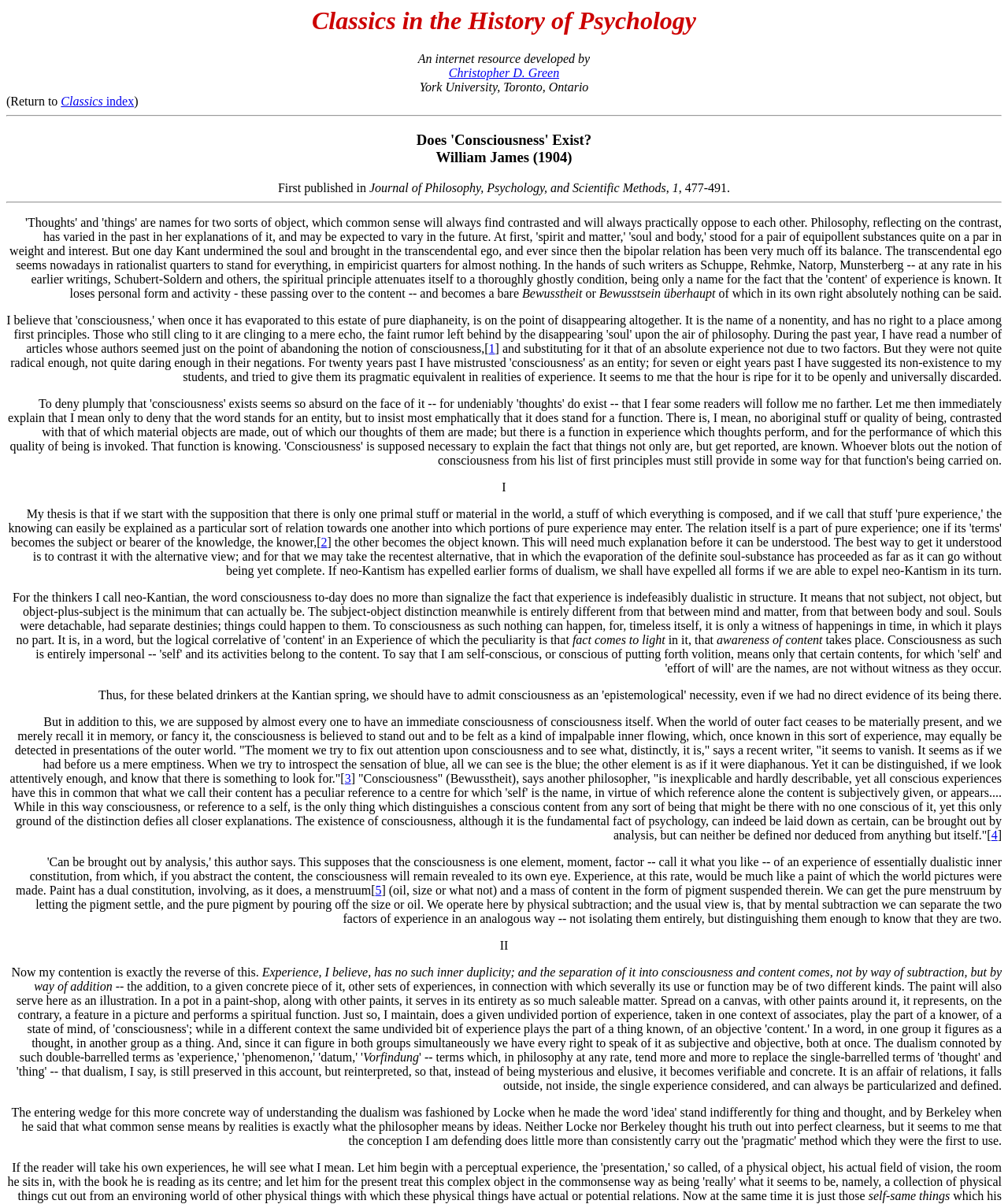Provide a short answer using a single word or phrase for the following question: 
What is the German word for 'consciousness'?

Bewusstheit